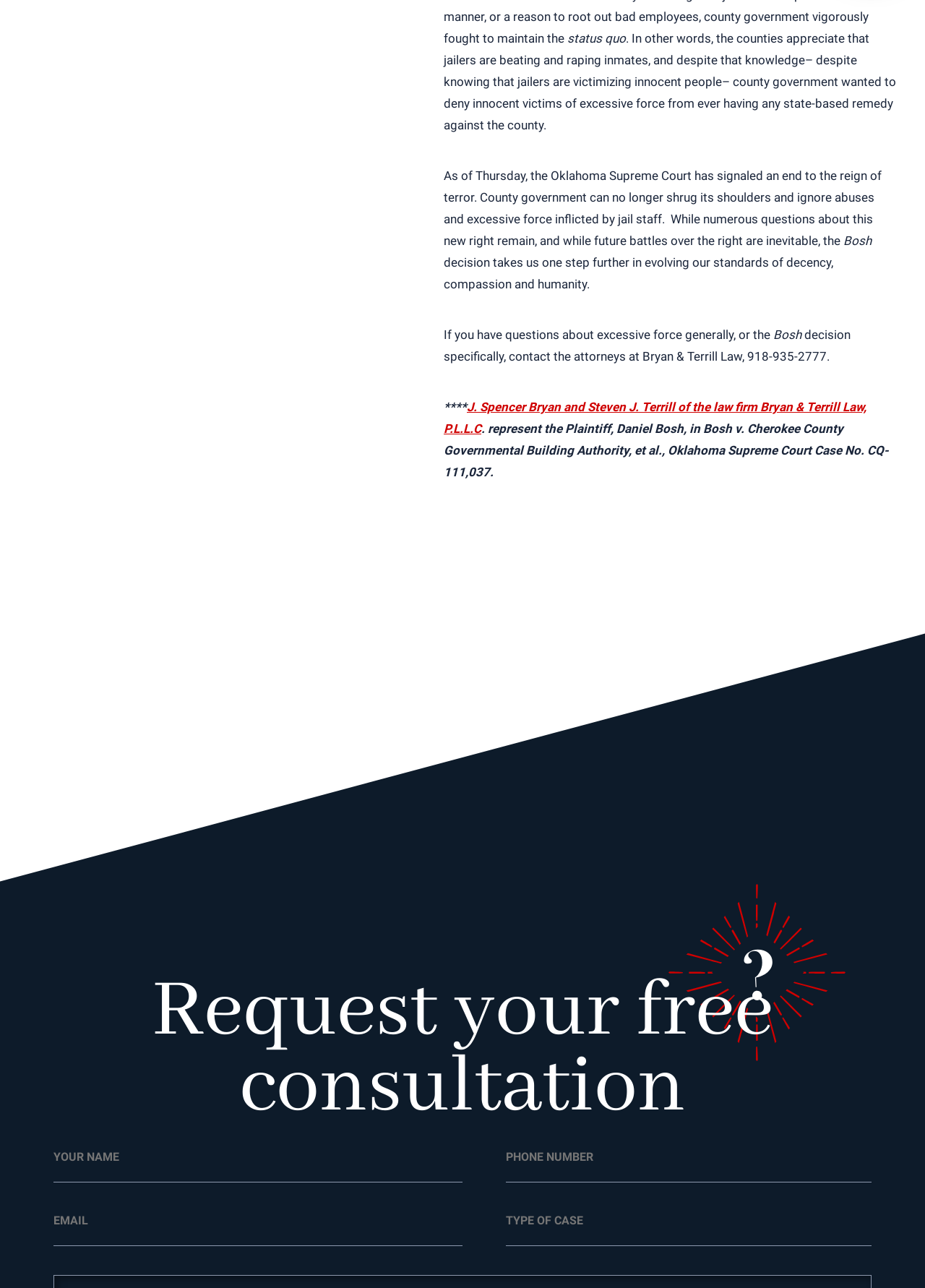What is the contact information for the attorneys?
Using the image as a reference, give an elaborate response to the question.

The contact information is provided in the text, which states 'If you have questions about excessive force generally, or the decision specifically, contact the attorneys at Bryan & Terrill Law, 918-935-2777.'